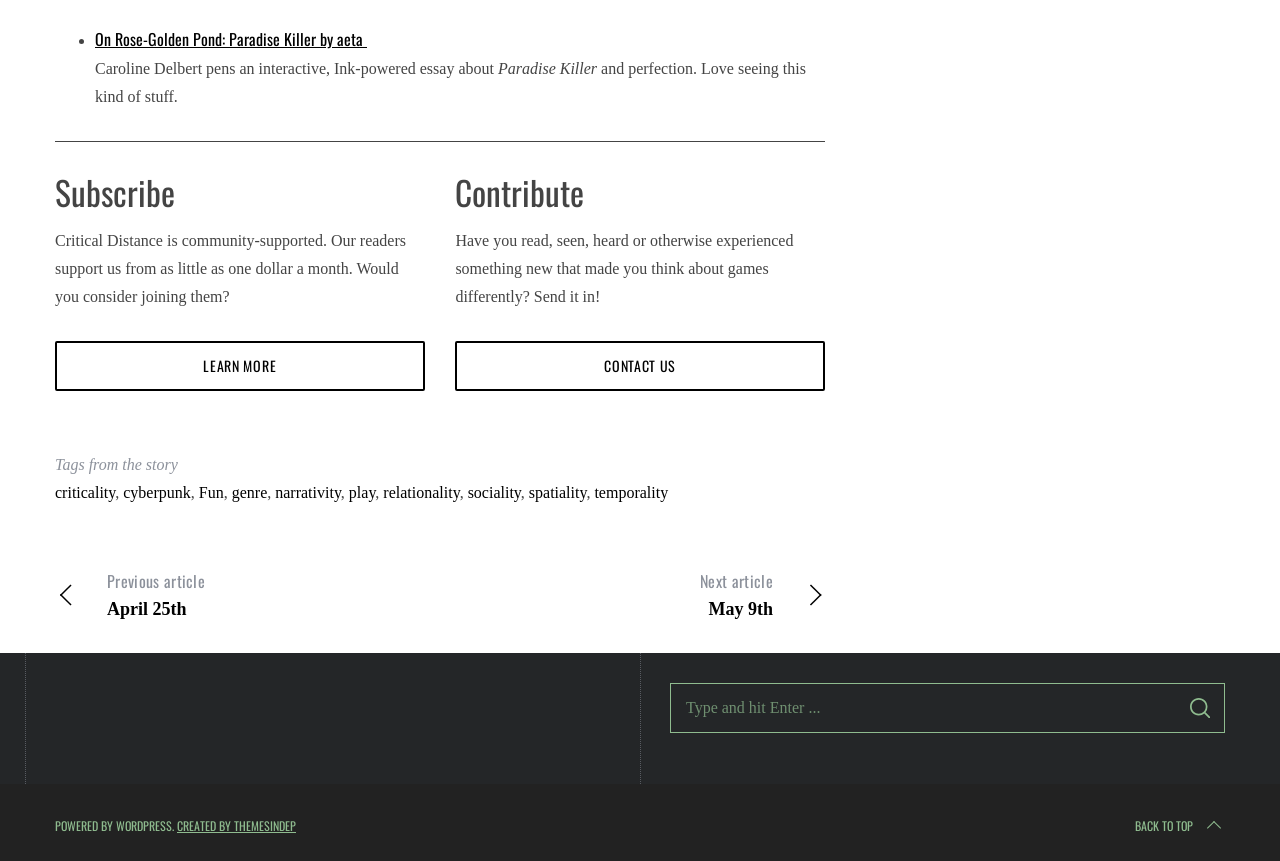Identify the bounding box for the UI element described as: "Contact us". Ensure the coordinates are four float numbers between 0 and 1, formatted as [left, top, right, bottom].

[0.356, 0.396, 0.645, 0.454]